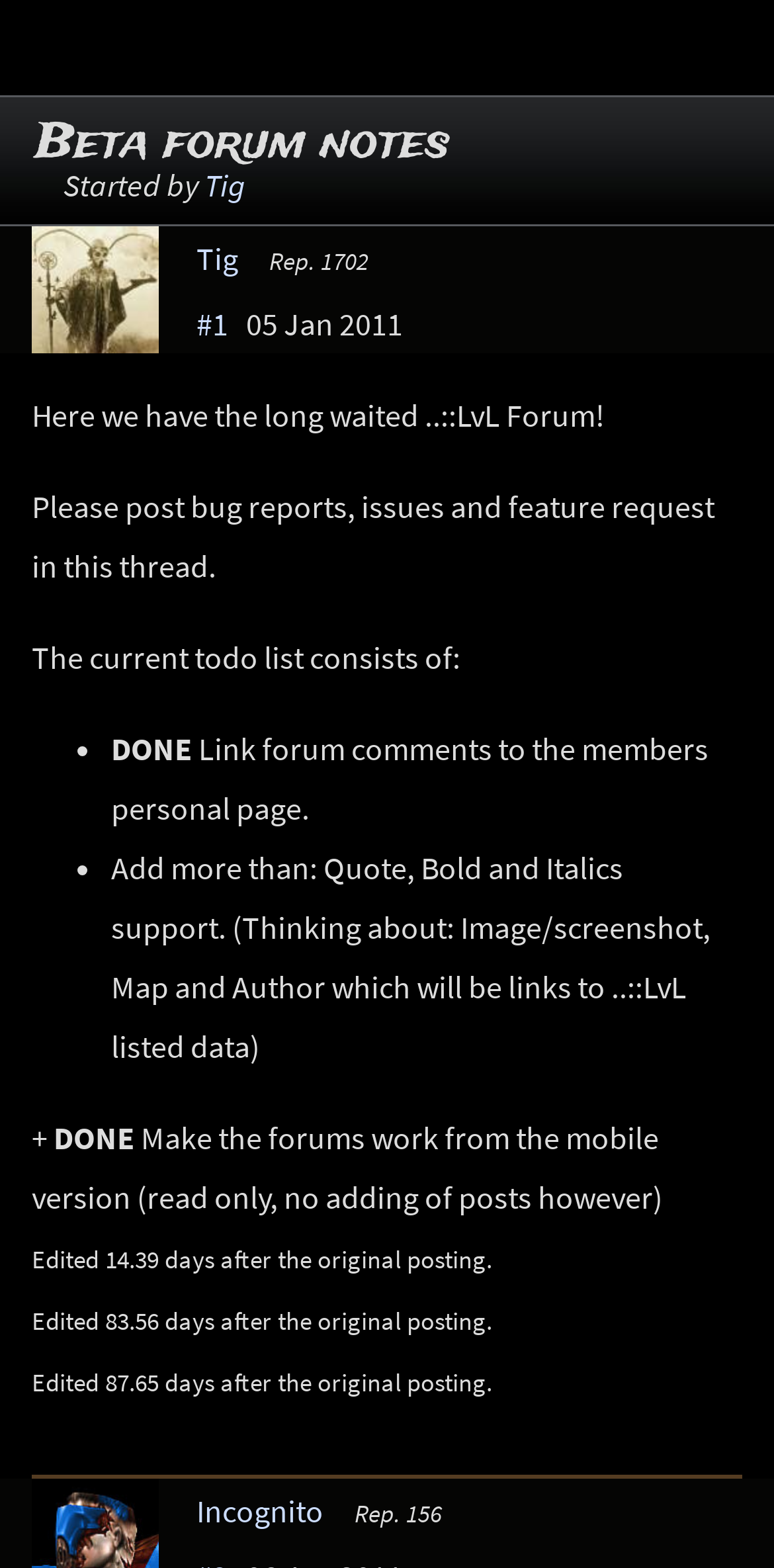Provide the bounding box coordinates of the HTML element described by the text: "KommissarReb (SW12)".

[0.254, 0.251, 0.646, 0.276]